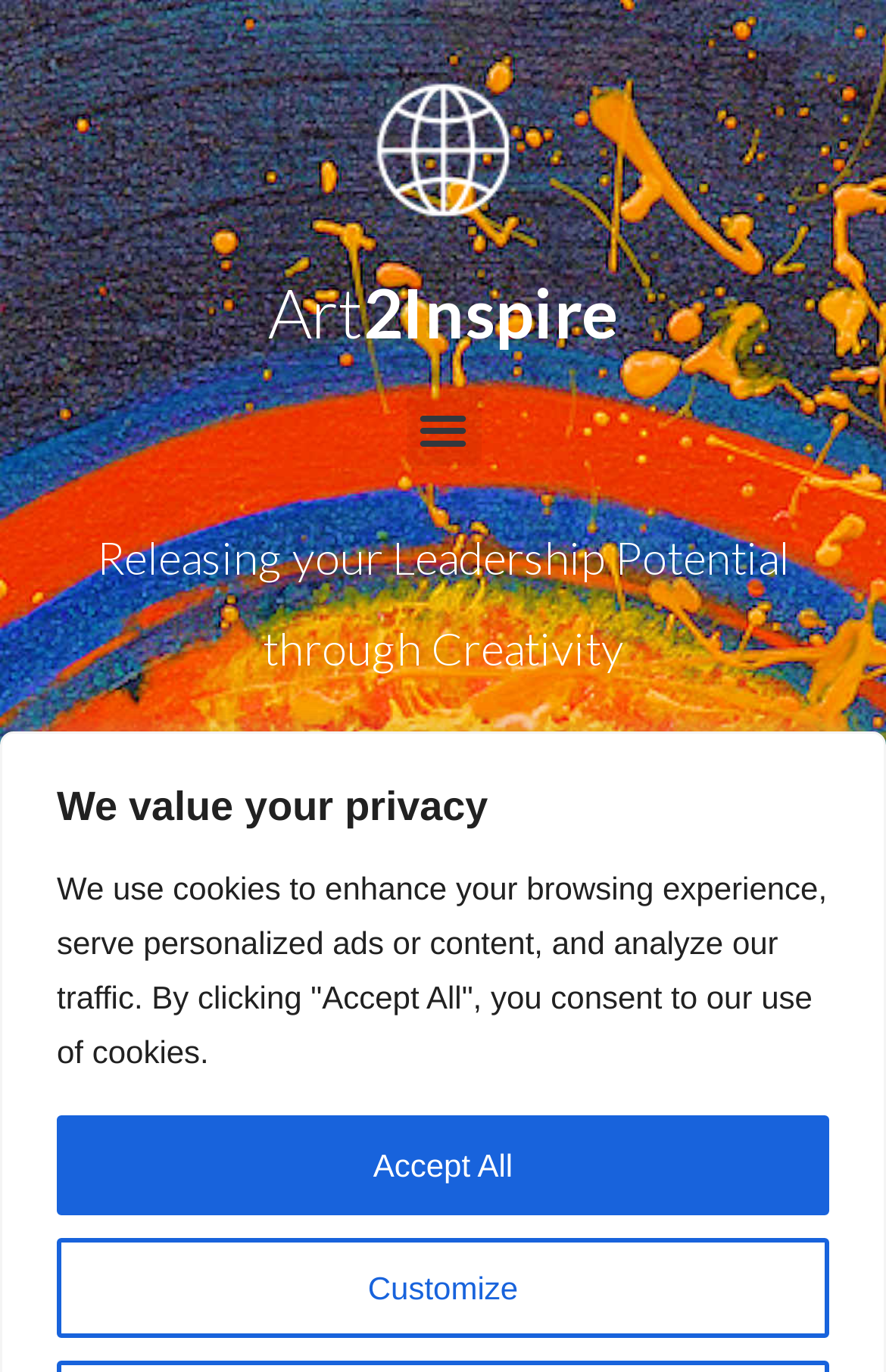Articulate a detailed summary of the webpage's content and design.

The webpage is about Creative Leadership Workshops, with a focus on personal development and organizational change. At the top of the page, there is a heading that reads "We value your privacy", followed by two buttons, "Customize" and "Accept All", positioned side by side near the bottom of the top section.

Below this section, the page is divided into two main areas. On the left, there is a heading "Art2Inspire" and a button labeled "Menu Toggle". On the right, there is a large block of text titled "Releasing your Leadership Potential through Creativity", which takes up most of the width of the page.

Further down, there is a heading "Leadership through Creativity Training", followed by a blockquote that contains a quote from C.G. Jung, "Man is only man in the fullest sense of the word when he is at play". The quote is attributed to C.G. Jung, whose name is written below the quote.